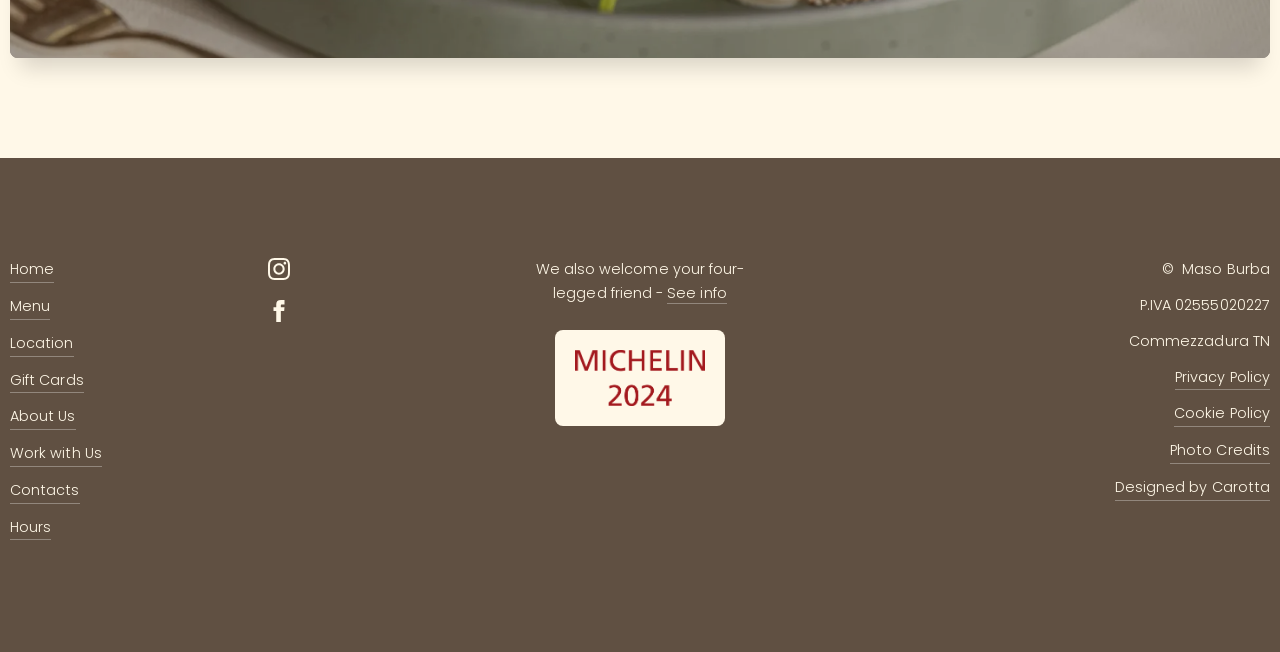Please identify the bounding box coordinates of the element's region that I should click in order to complete the following instruction: "go to home page". The bounding box coordinates consist of four float numbers between 0 and 1, i.e., [left, top, right, bottom].

[0.008, 0.396, 0.042, 0.434]